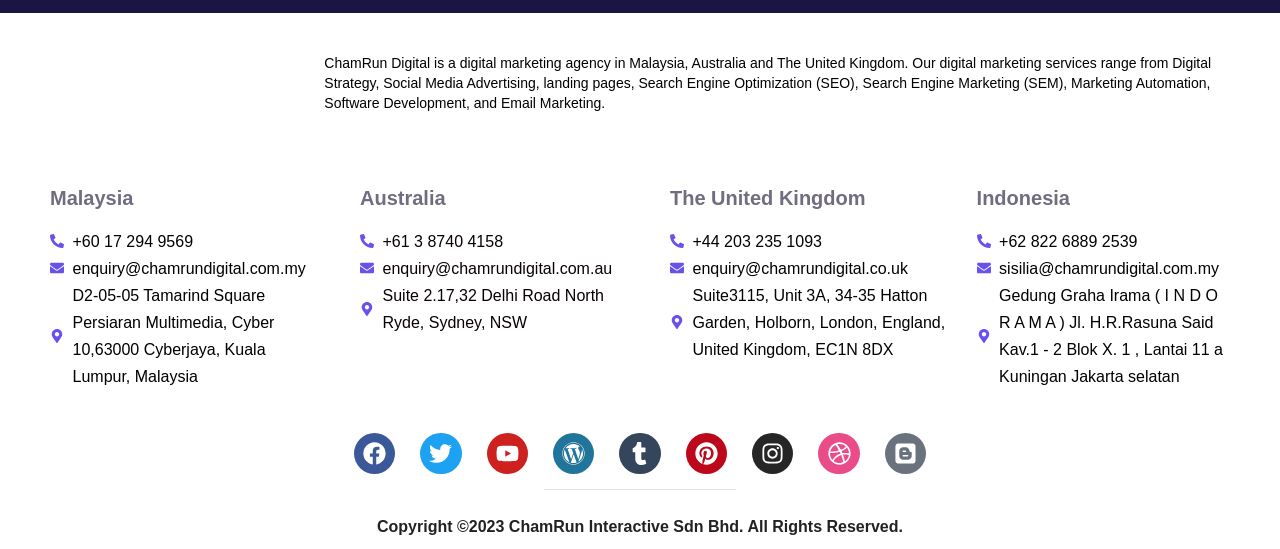Determine the bounding box coordinates of the clickable area required to perform the following instruction: "View Australia office address". The coordinates should be represented as four float numbers between 0 and 1: [left, top, right, bottom].

[0.299, 0.522, 0.472, 0.602]